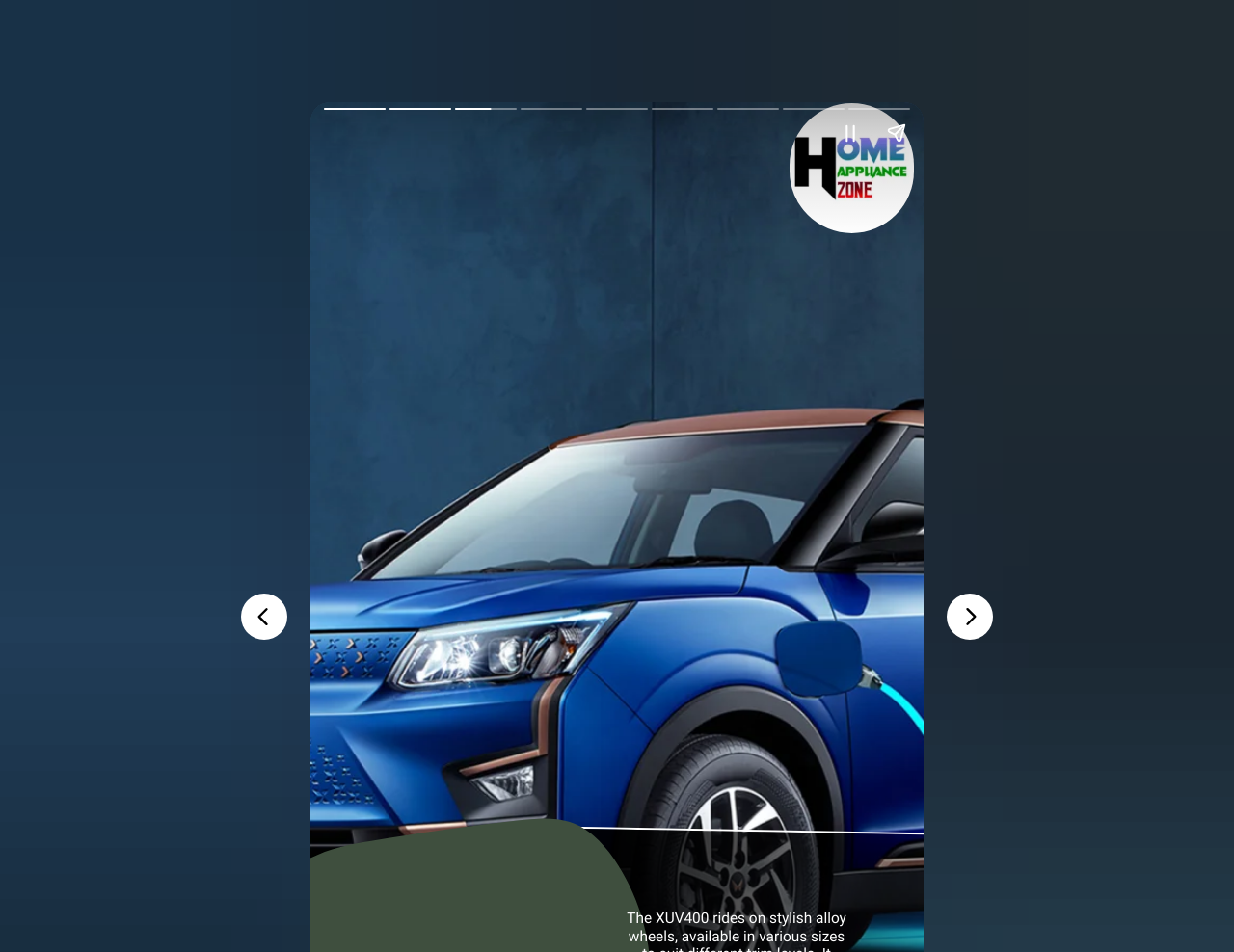Carefully examine the image and provide an in-depth answer to the question: What is the purpose of the 'Pause story' button?

The button is labeled 'Pause story', which suggests that its purpose is to pause a story that is being told or presented on the webpage.